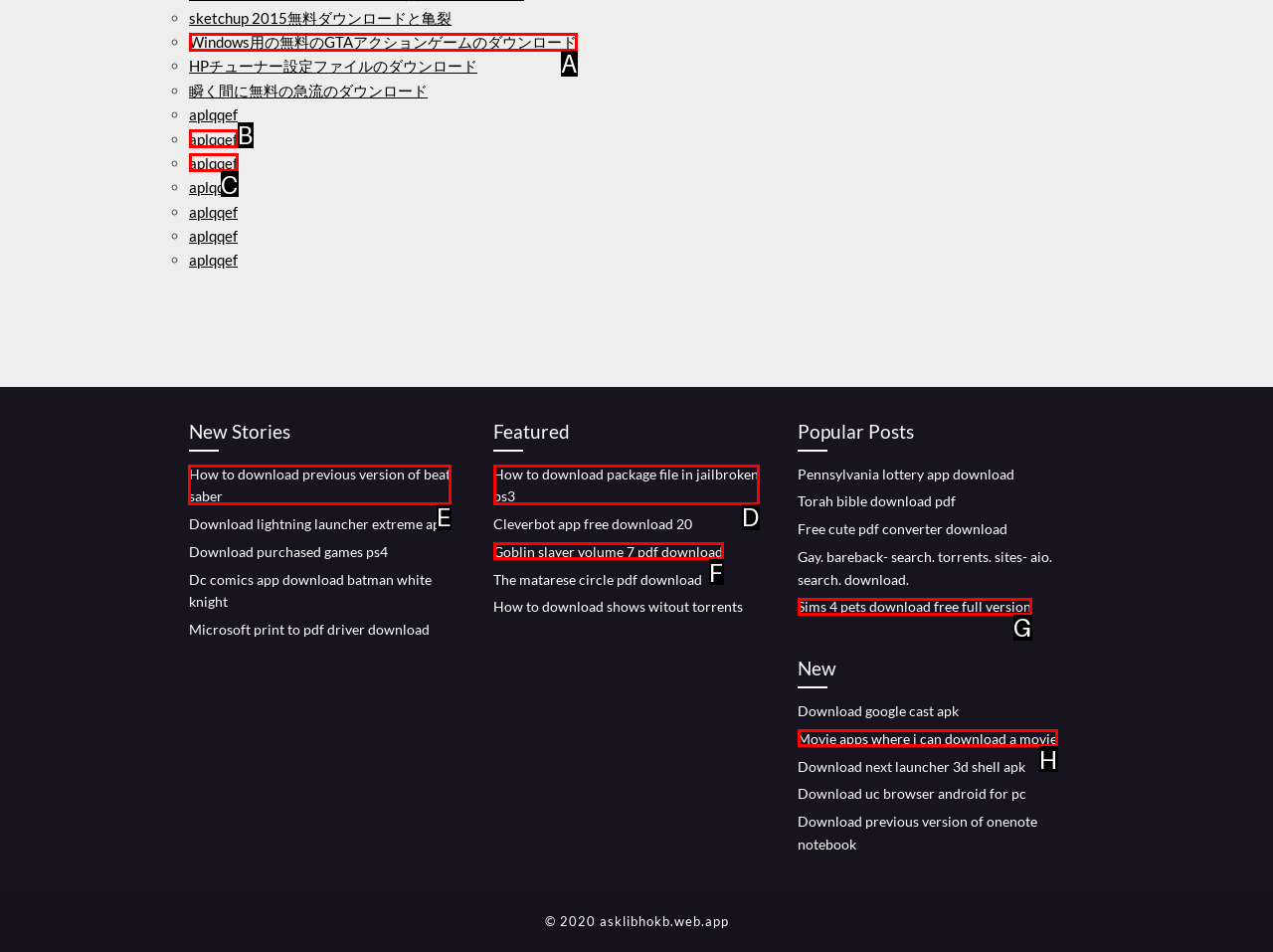Choose the letter of the option you need to click to Download previous version of beat saber. Answer with the letter only.

E